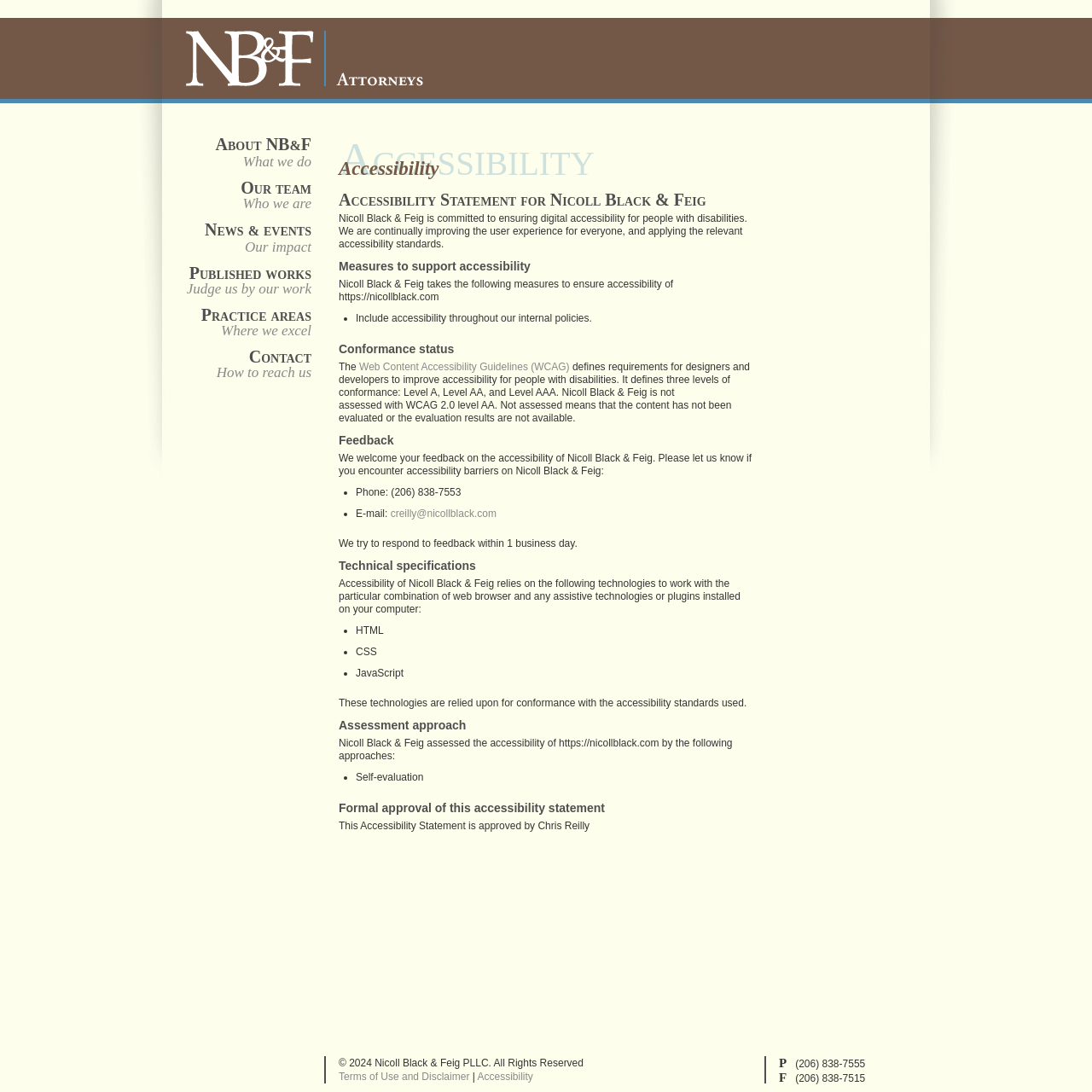Respond with a single word or short phrase to the following question: 
How can you contact the law firm for accessibility feedback?

Phone or email